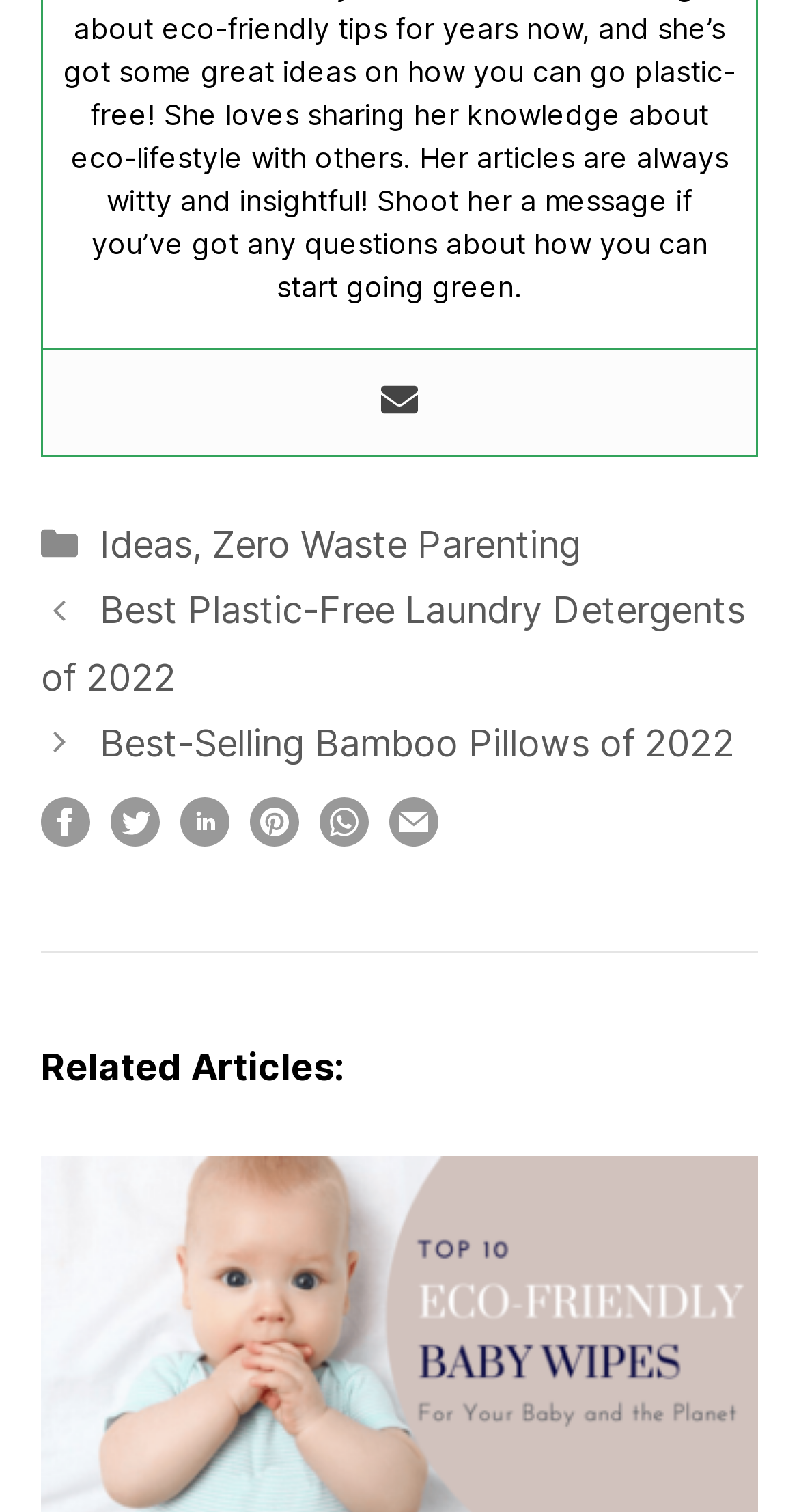Determine the bounding box coordinates of the section I need to click to execute the following instruction: "Read post about plastic-free laundry detergents". Provide the coordinates as four float numbers between 0 and 1, i.e., [left, top, right, bottom].

[0.051, 0.389, 0.933, 0.462]